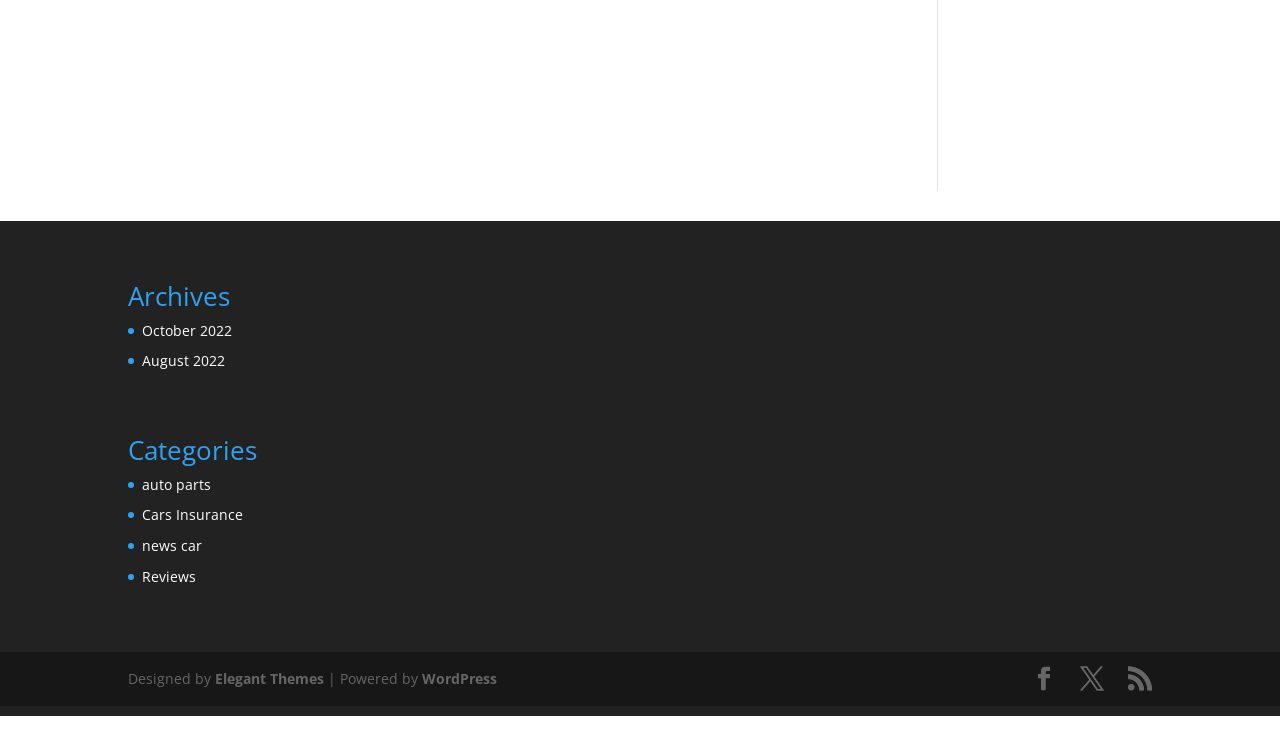Please respond in a single word or phrase: 
What is the latest archive?

October 2022